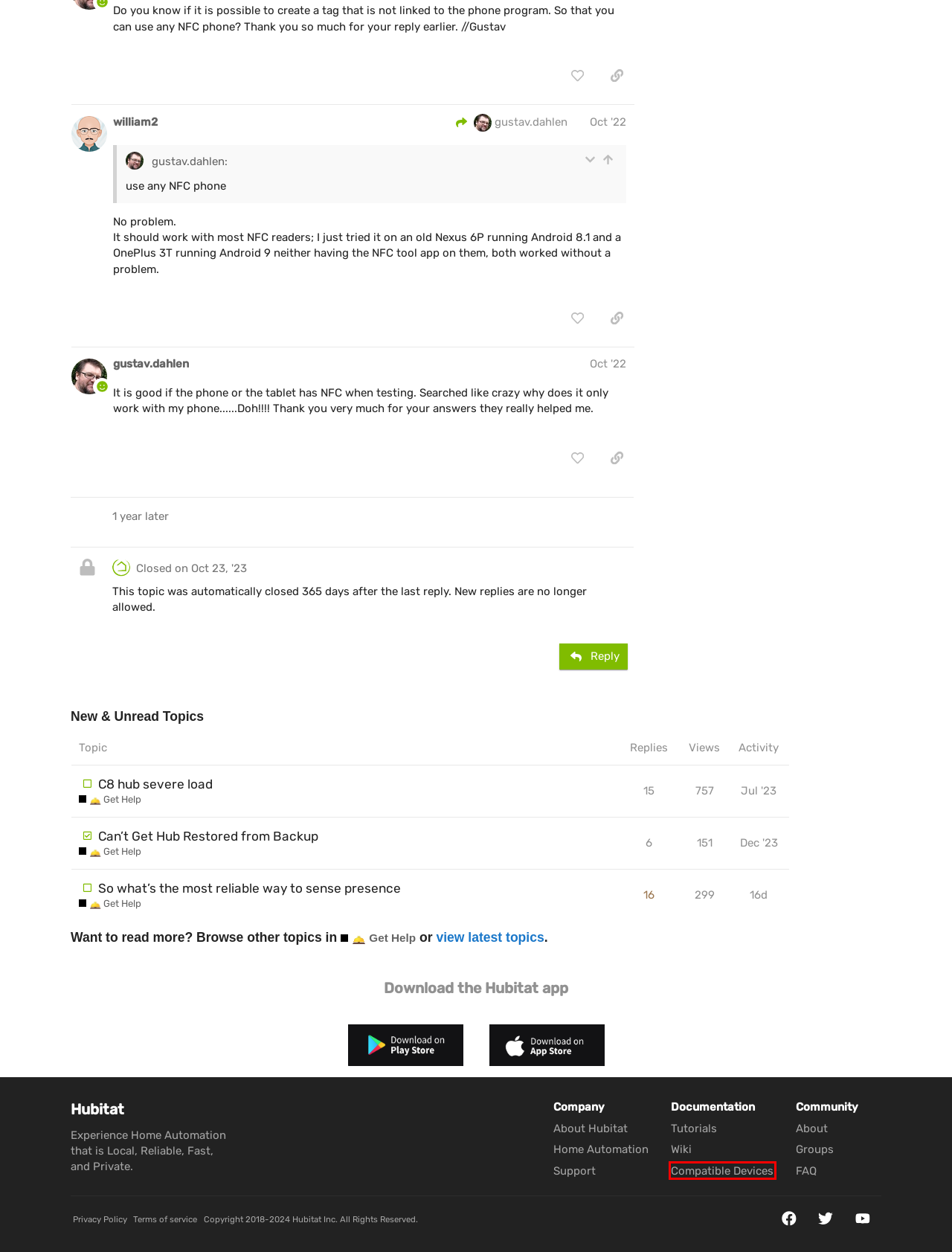Examine the screenshot of the webpage, which has a red bounding box around a UI element. Select the webpage description that best fits the new webpage after the element inside the red bounding box is clicked. Here are the choices:
A. How to use nfc tags? - #25 by william2 - 🎬 Get Started - Hubitat
B. FAQ - Hubitat
C. ‎Hubitat on the App Store
D. About - Hubitat
E. Hubitat Support – providing tips, tutorials, and answers you need
F. List of Compatible Devices | Hubitat Documentation
G. Hubitat
H. Maker API | Hubitat Documentation

F